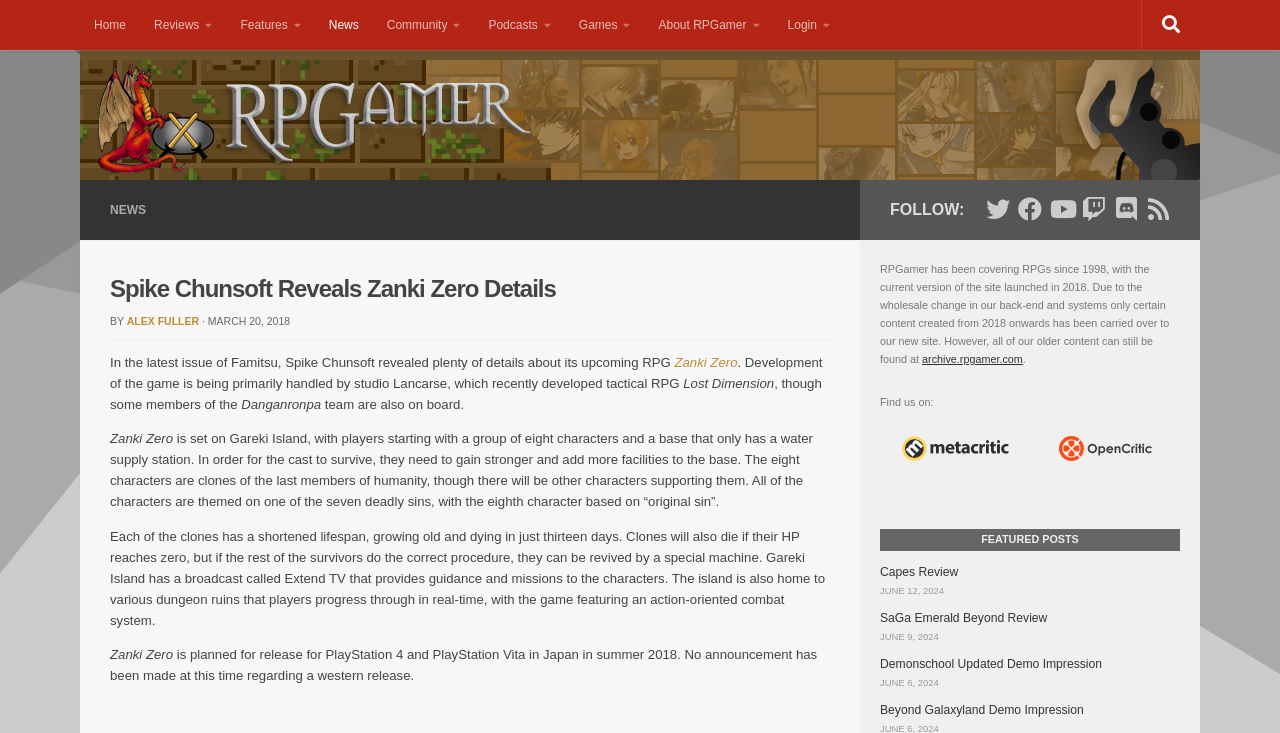Please identify the bounding box coordinates of the element on the webpage that should be clicked to follow this instruction: "Check out the 'FEATURED POSTS'". The bounding box coordinates should be given as four float numbers between 0 and 1, formatted as [left, top, right, bottom].

[0.688, 0.722, 0.922, 0.751]